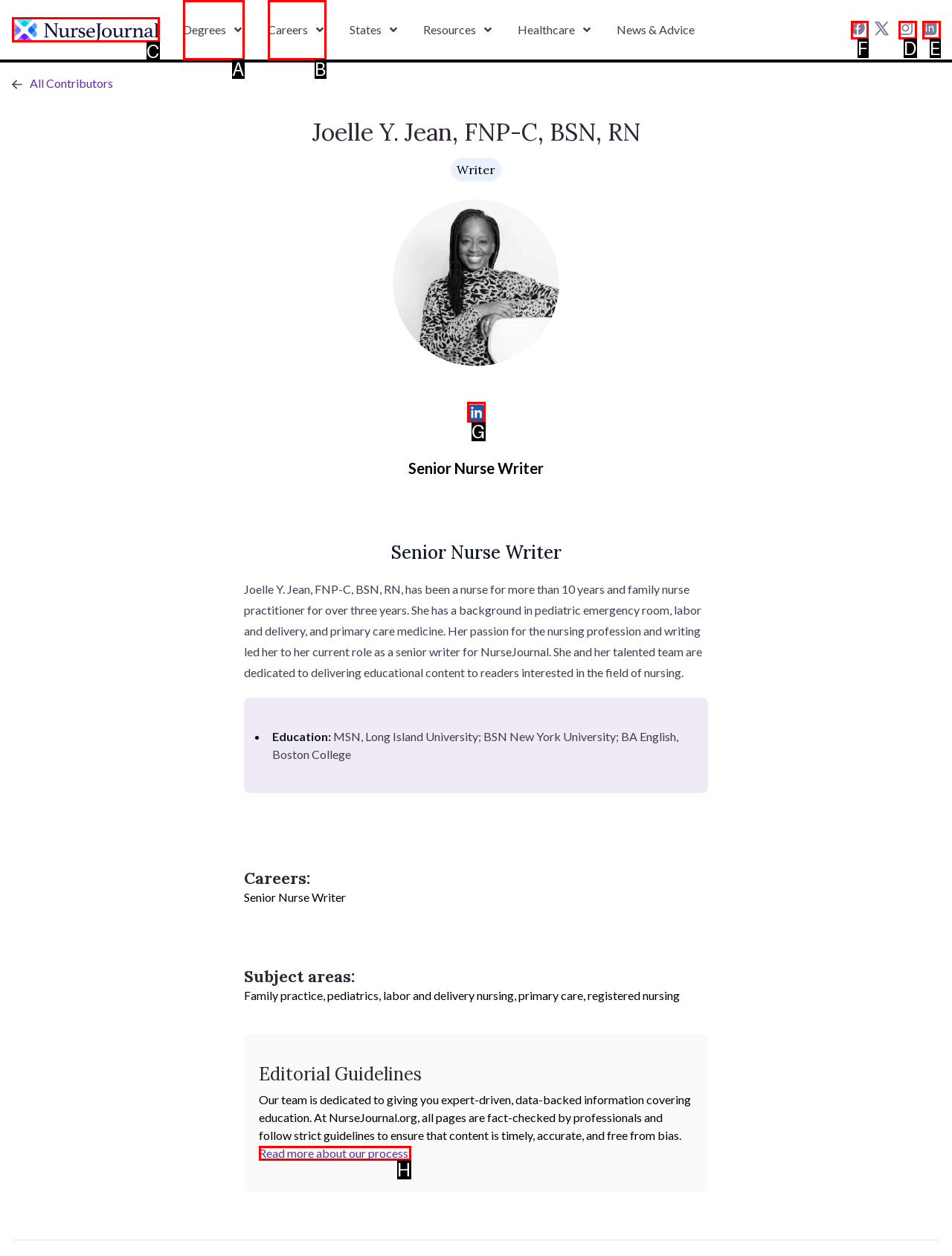From the available options, which lettered element should I click to complete this task: Follow NurseJournal on Facebook?

F